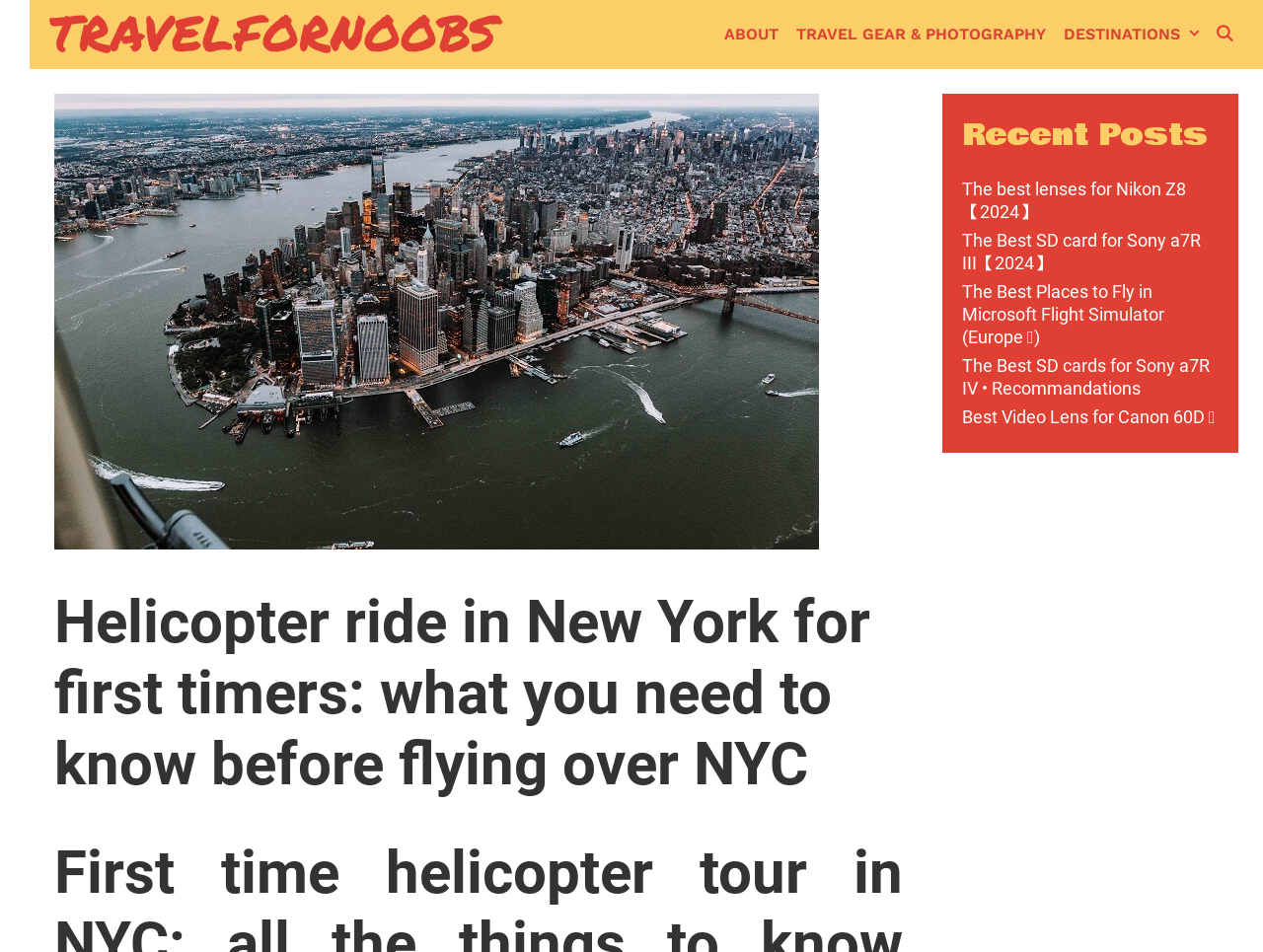Provide the bounding box coordinates of the UI element this sentence describes: "TRAVEL GEAR & PHOTOGRAPHY".

[0.624, 0.0, 0.835, 0.073]